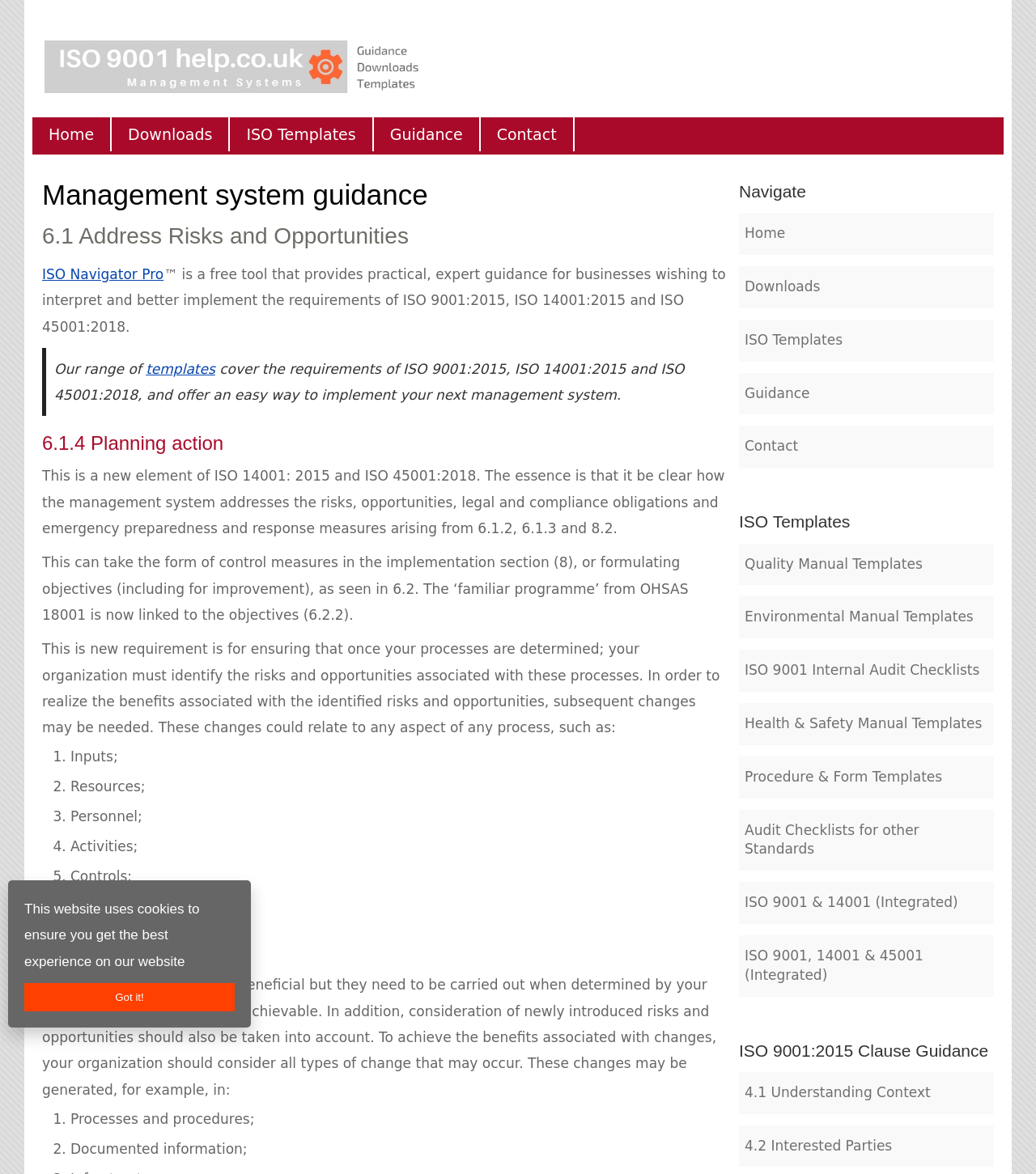Please identify the bounding box coordinates of the clickable region that I should interact with to perform the following instruction: "Click the 'Share' button". The coordinates should be expressed as four float numbers between 0 and 1, i.e., [left, top, right, bottom].

None